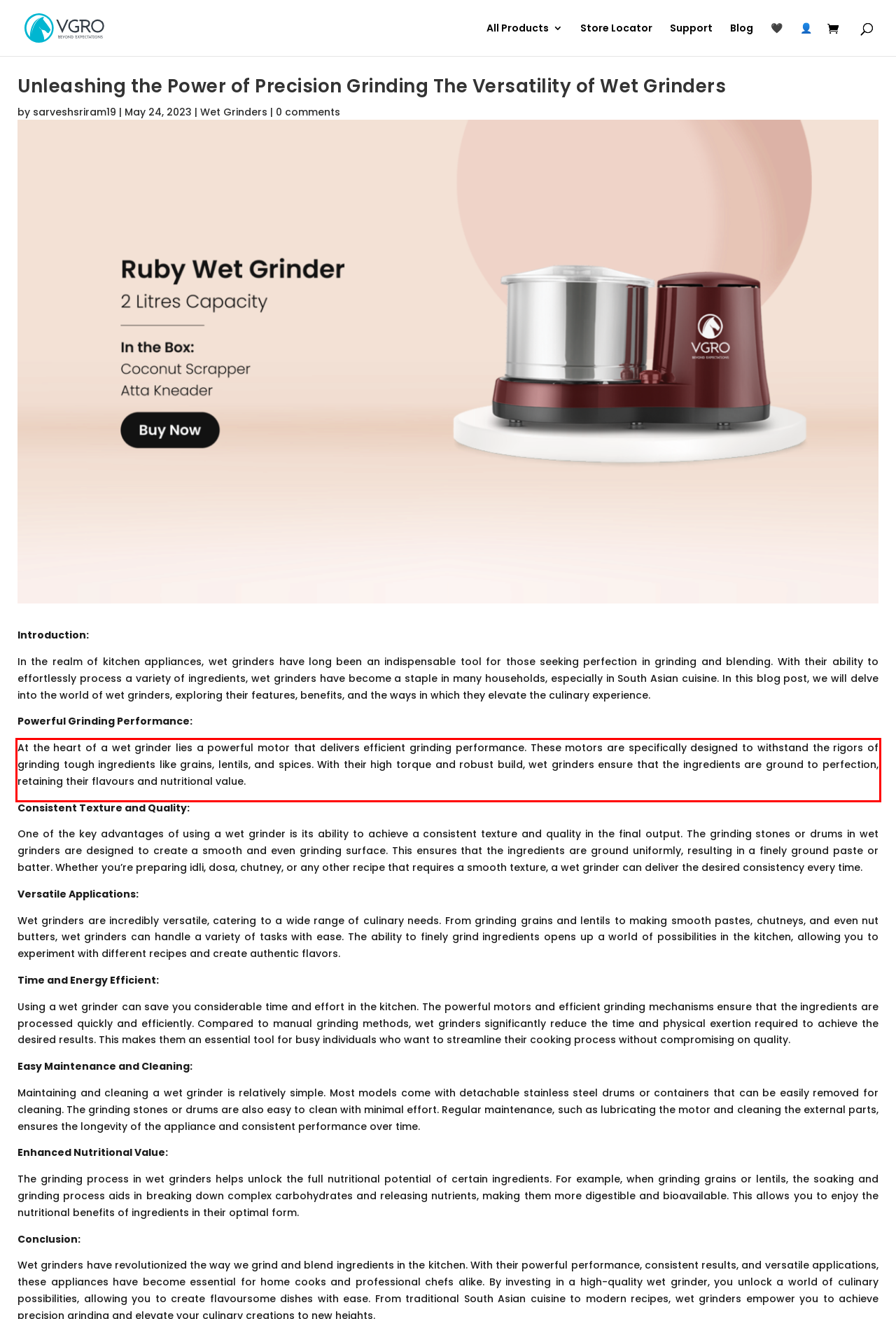Given the screenshot of a webpage, identify the red rectangle bounding box and recognize the text content inside it, generating the extracted text.

At the heart of a wet grinder lies a powerful motor that delivers efficient grinding performance. These motors are specifically designed to withstand the rigors of grinding tough ingredients like grains, lentils, and spices. With their high torque and robust build, wet grinders ensure that the ingredients are ground to perfection, retaining their flavours and nutritional value.